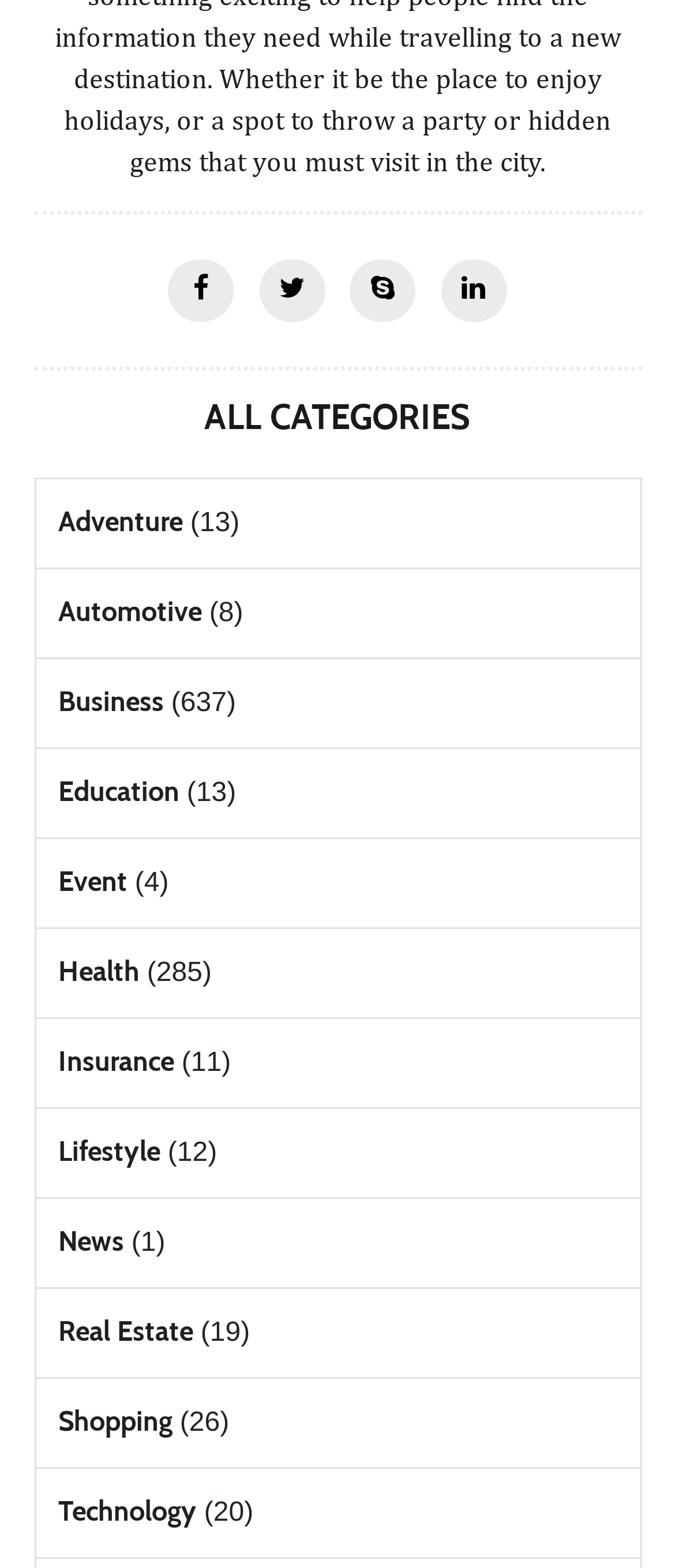What is the category with the fewest items?
Answer the question in a detailed and comprehensive manner.

By examining the StaticText elements, I found that the category 'News' has the lowest number of items, which is 1, indicated by the text '(1)' next to the 'News' link.